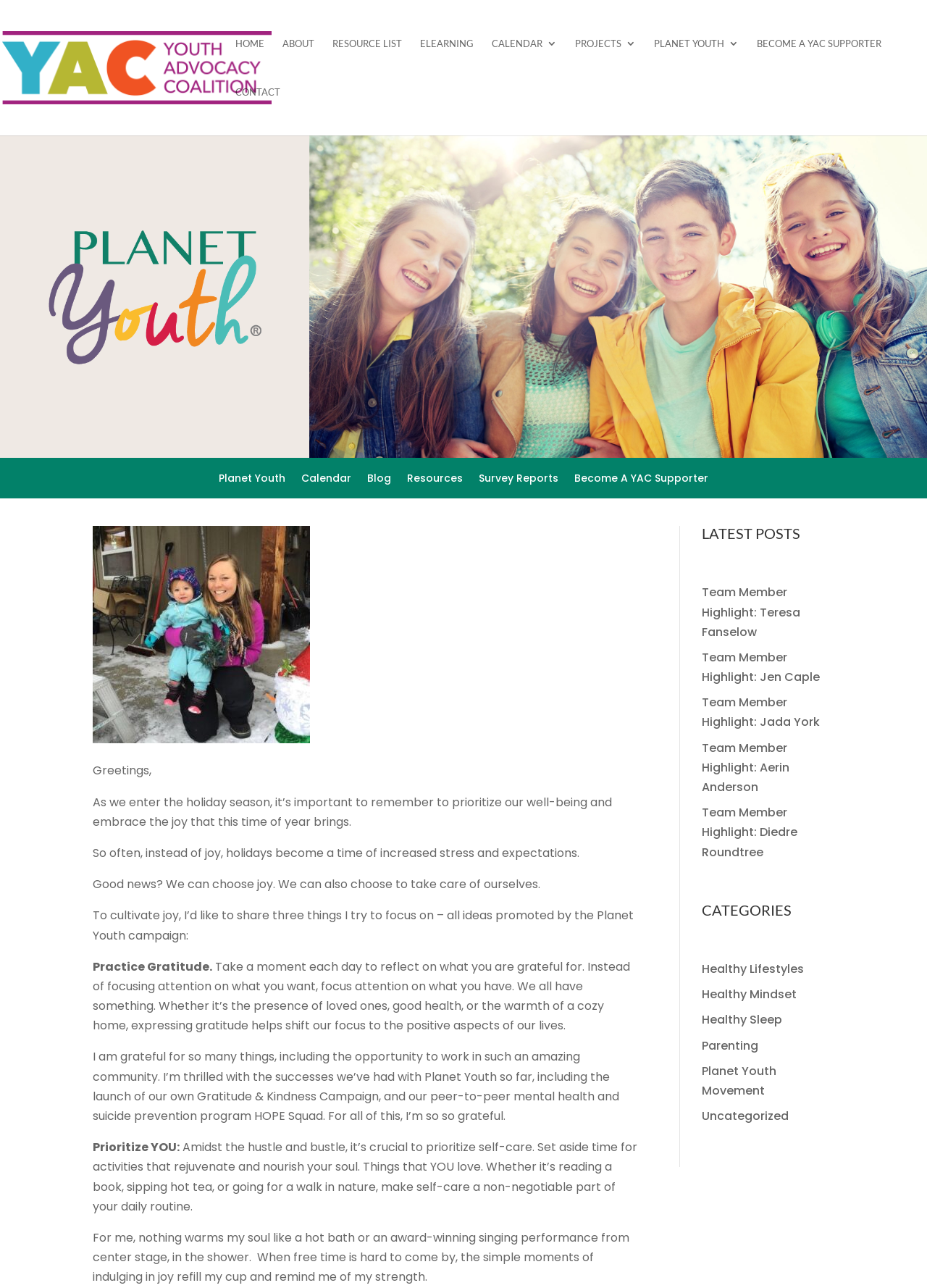Please specify the bounding box coordinates of the area that should be clicked to accomplish the following instruction: "Read the latest post about Team Member Highlight: Teresa Fanselow". The coordinates should consist of four float numbers between 0 and 1, i.e., [left, top, right, bottom].

[0.757, 0.454, 0.863, 0.497]